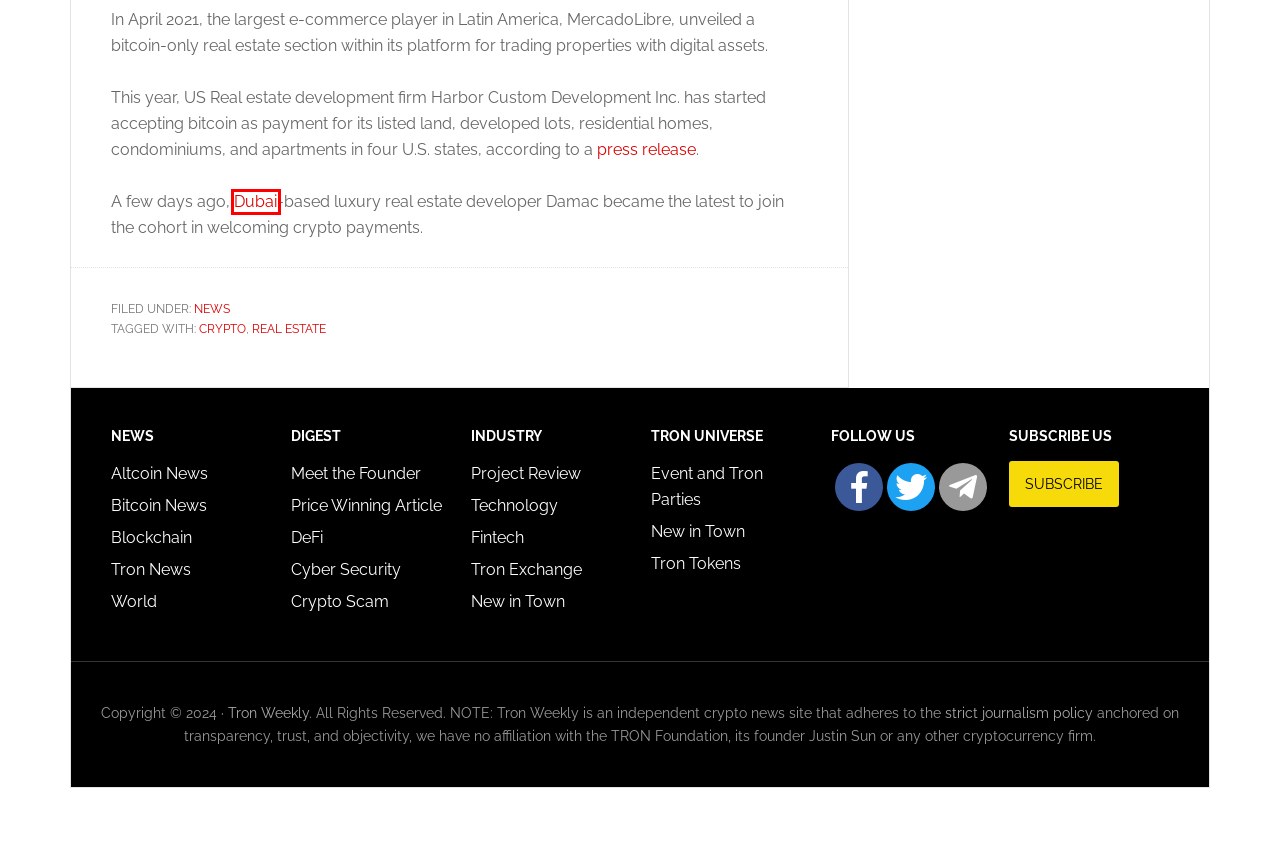With the provided screenshot showing a webpage and a red bounding box, determine which webpage description best fits the new page that appears after clicking the element inside the red box. Here are the options:
A. Editorial Policy » TronWeekly
B. Technology » TronWeekly
C. Dubai Real Estate Giant Now Accepts Payments In BTC And ETH
D. Blockchain » TronWeekly
E. Cyber Security » TronWeekly
F. Crypto Scam » TronWeekly
G. Project Review » TronWeekly
H. Price Winning Article » TronWeekly

C